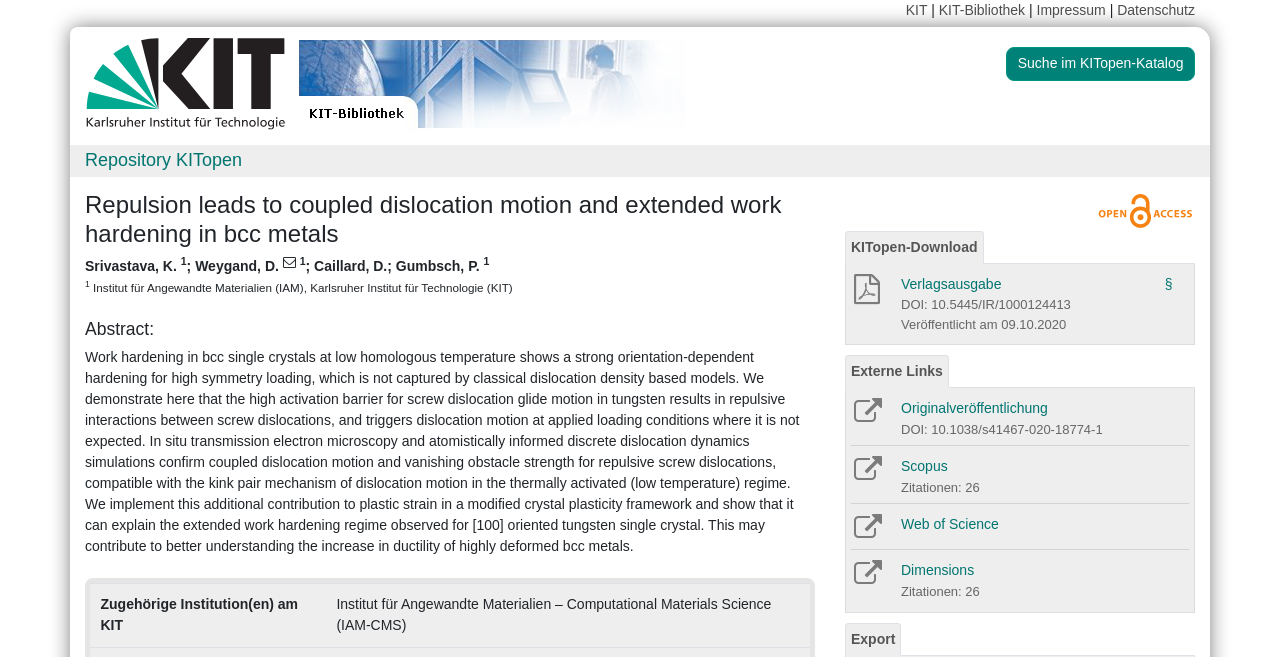Locate the bounding box coordinates of the element you need to click to accomplish the task described by this instruction: "Search in the KITopen-Katalog".

[0.786, 0.072, 0.934, 0.123]